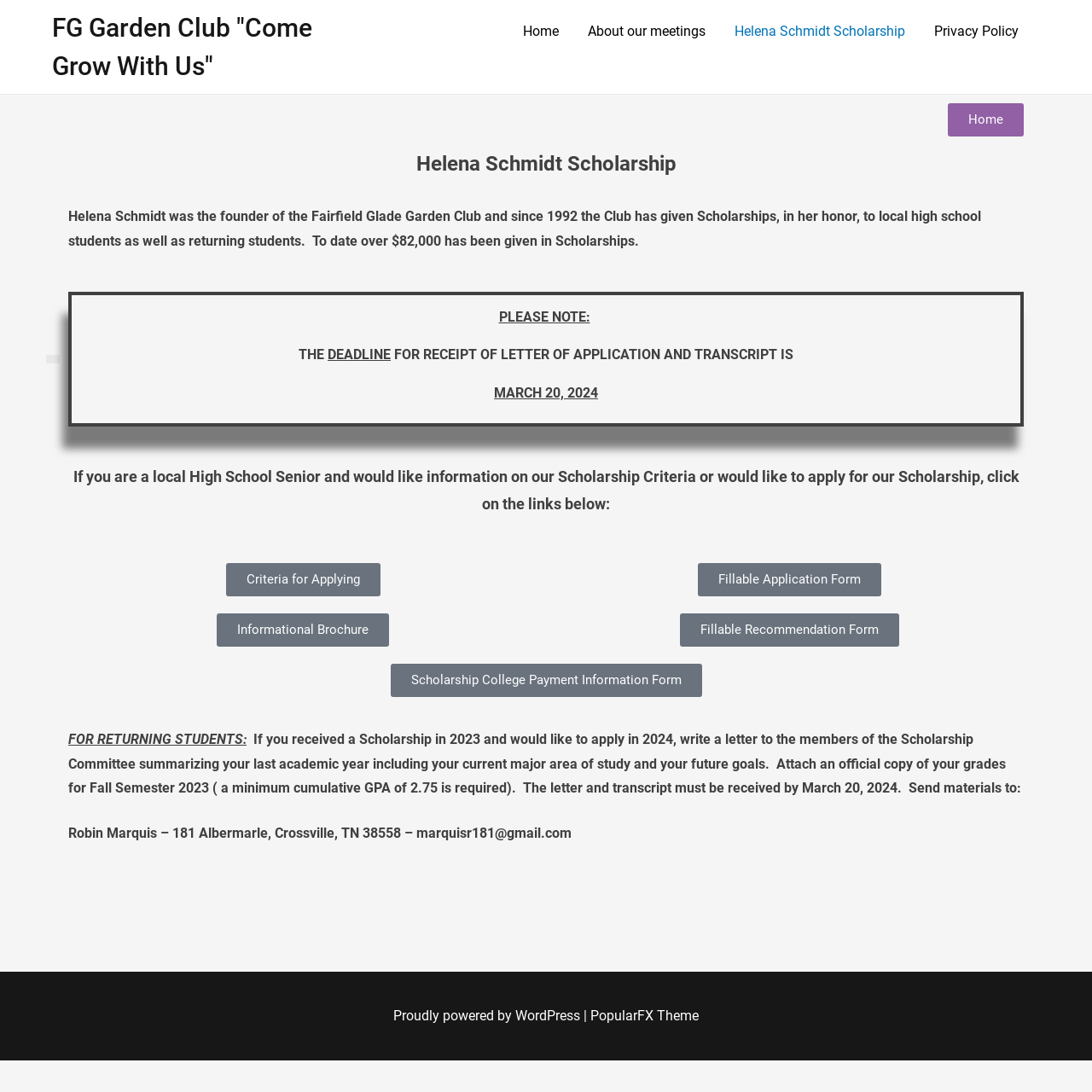Show the bounding box coordinates of the region that should be clicked to follow the instruction: "Go to the Home page."

[0.467, 0.012, 0.524, 0.046]